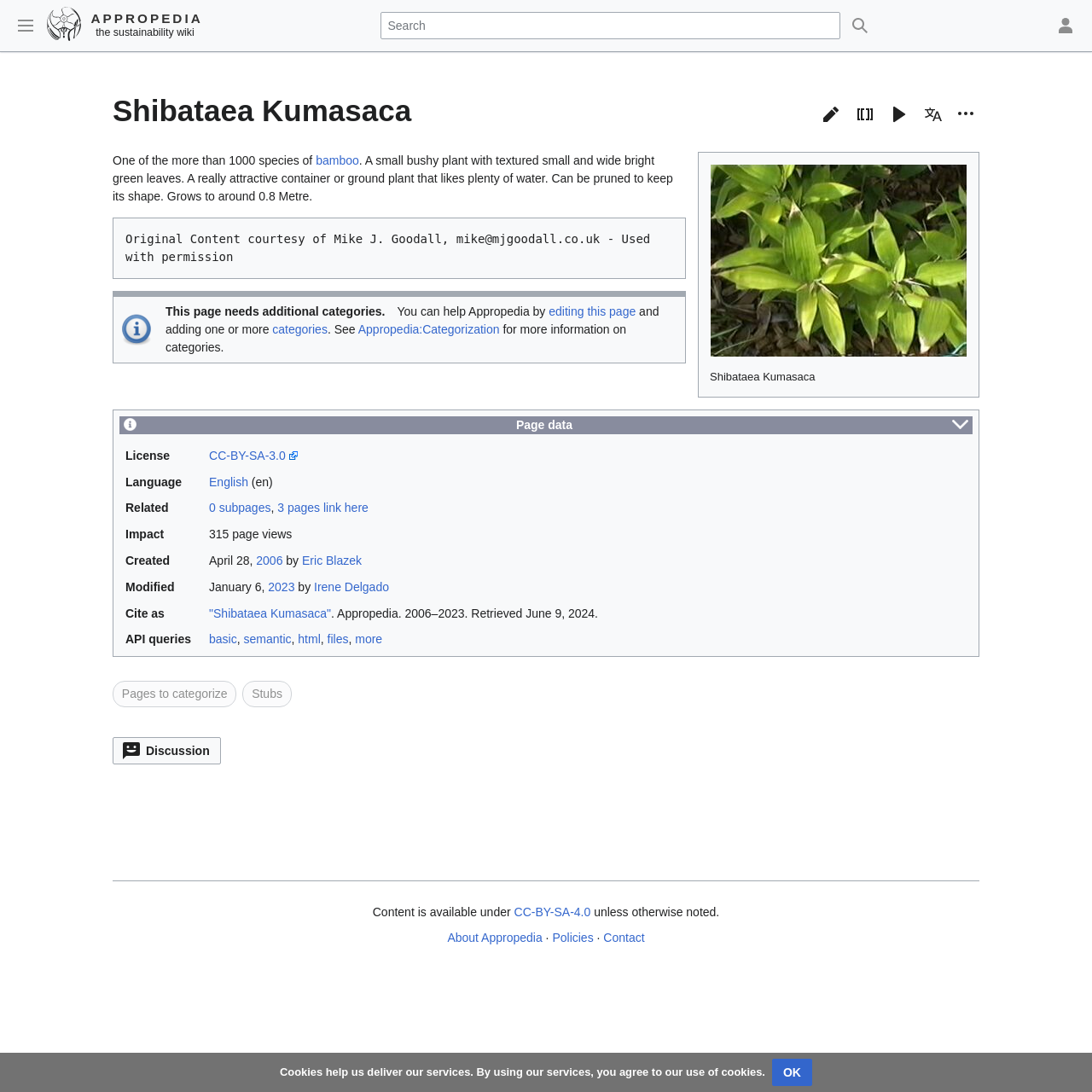Describe every aspect of the webpage comprehensively.

This webpage is about Shibataea Kumasaca, a species of bamboo. At the top, there is a header section with a button and a link to Appropedia, accompanied by three images of the Appropedia logo. On the right side of the header, there is a search bar with a combobox and a button. Below the header, there is a main section with a heading that reads "Shibataea Kumasaca". 

To the right of the heading, there are five buttons: "Edit", "Edit source", "Read aloud", "Translate", and "More". Below the heading, there is a figure with a link and a figcaption that reads "Shibataea Kumasaca". 

The main content of the webpage is divided into two sections. The first section describes Shibataea Kumasaca as a small bushy plant with textured small and wide bright green leaves, which is an attractive container or ground plant that likes plenty of water. The text also mentions that it can be pruned to keep its shape and grows to around 0.8 meters. 

The second section is a table with information about the page, including license, language, related pages, impact, creation and modification dates, and citation information. There are also links to edit the page, add categories, and access more information on categorization. At the bottom of the page, there is a layout table with a message indicating that the page needs additional categories.